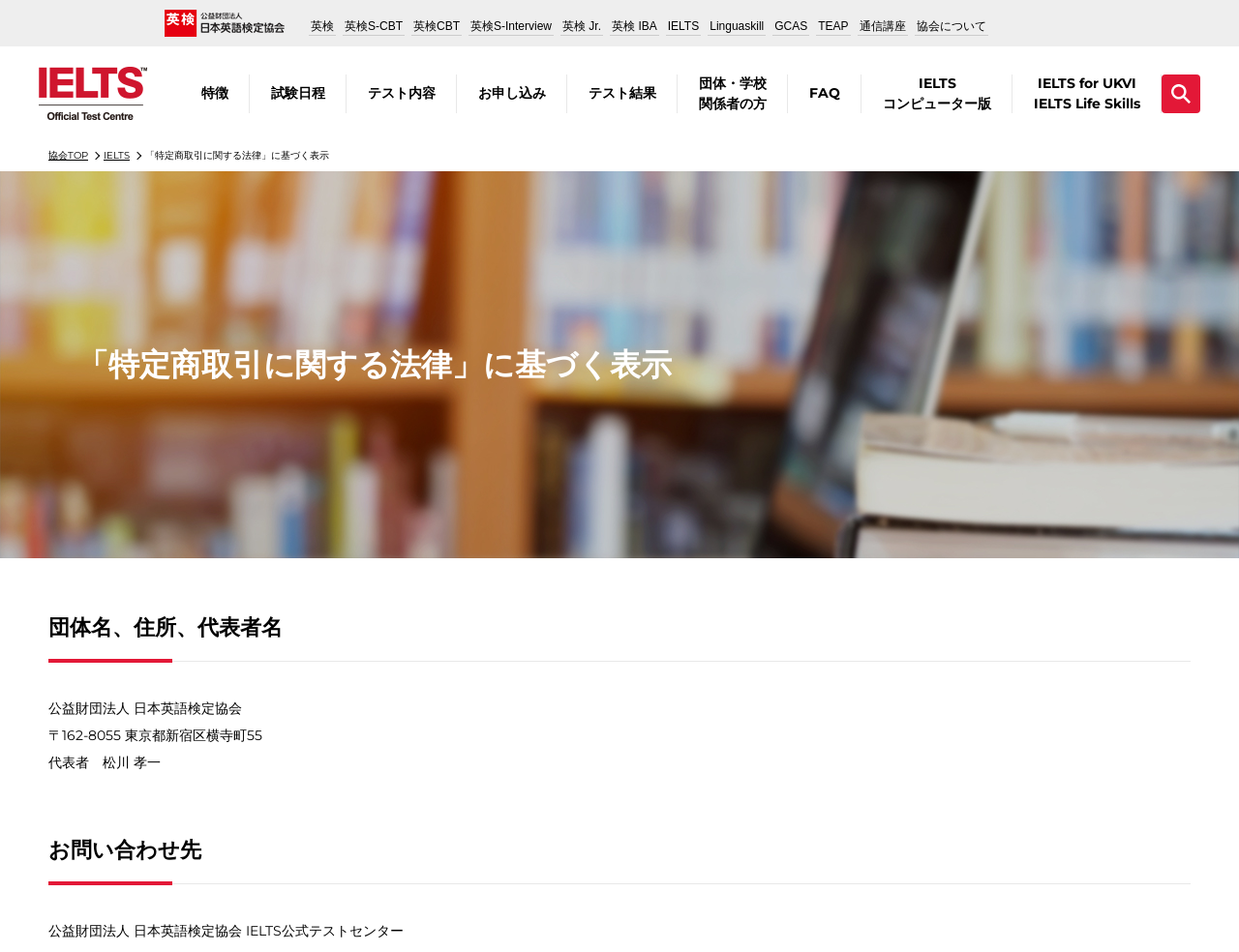What is the address of the organization operating IELTS?
Please ensure your answer is as detailed and informative as possible.

The answer can be found by looking at the static text at the bottom of the webpage, which lists the address of the organization.